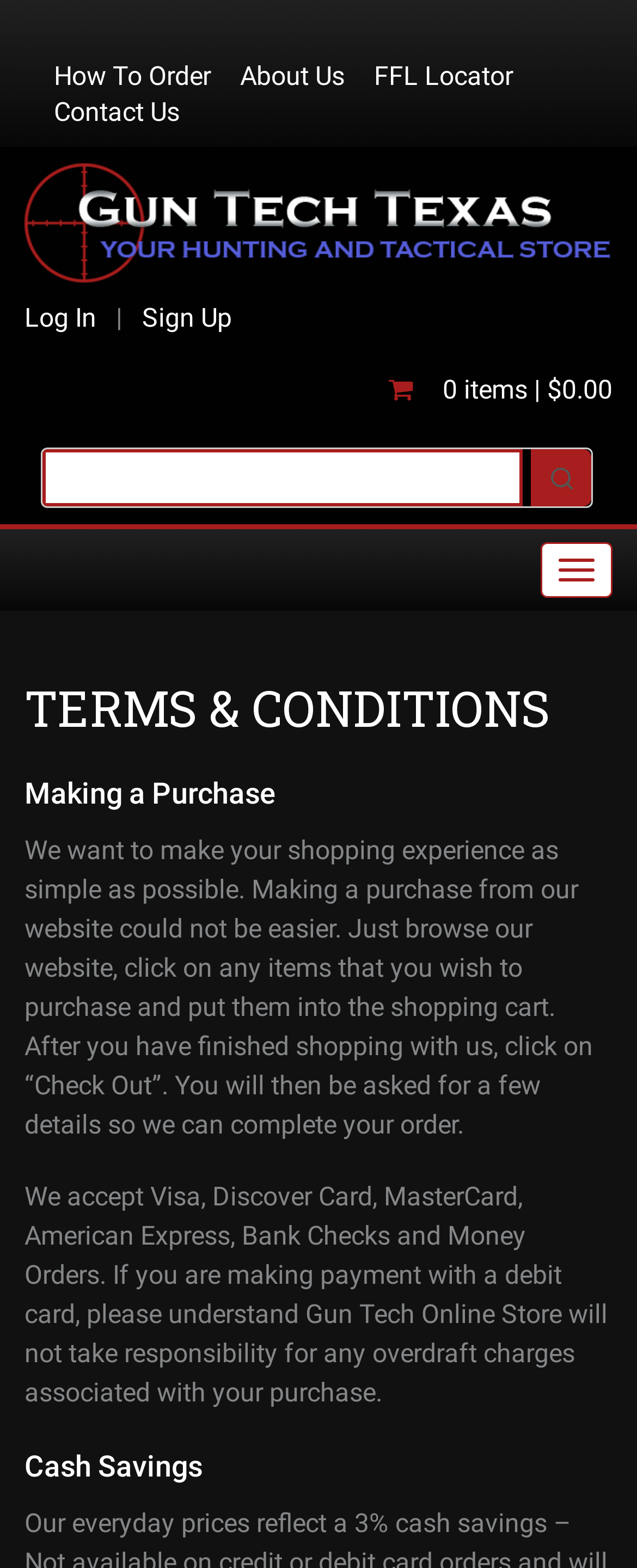Please analyze the image and give a detailed answer to the question:
How many navigation links are at the top of the page?

There are four navigation links at the top of the page: 'How To Order', 'About Us', 'FFL Locator', and 'Contact Us'. These links are located horizontally across the top of the page.